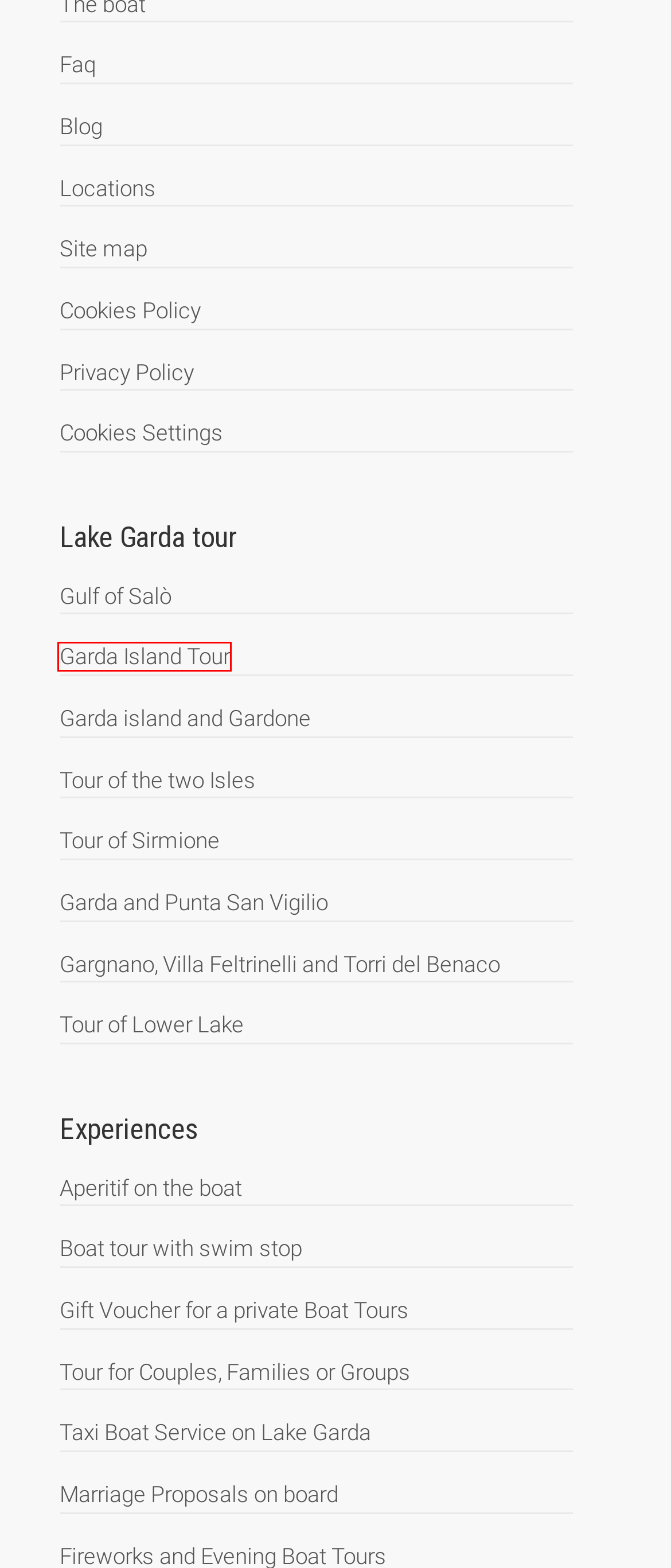You are given a screenshot of a webpage with a red rectangle bounding box around an element. Choose the best webpage description that matches the page after clicking the element in the bounding box. Here are the candidates:
A. Itinerary 3 - Tour of the two Isles
B. Itinerary S - Tour of the Gulf of Salò
C. Private Tours for Couples, Families or Small Groups (max. 18/20 Pax.).
D. Itinerary 6 - Tour of Middle Lake Gargnano Torri del Benaco Isola del Garda
E. Itinerary 4 - Tour of Sirmione village
F. Itinerary 1 - Garda Island Tour (Isola del Garda)
G. Itinerary 7 - Tour of Lower Lake
H. Itinerary 2 - Tour of Garda island (Isola del Garda) and Gardone Riviera

F